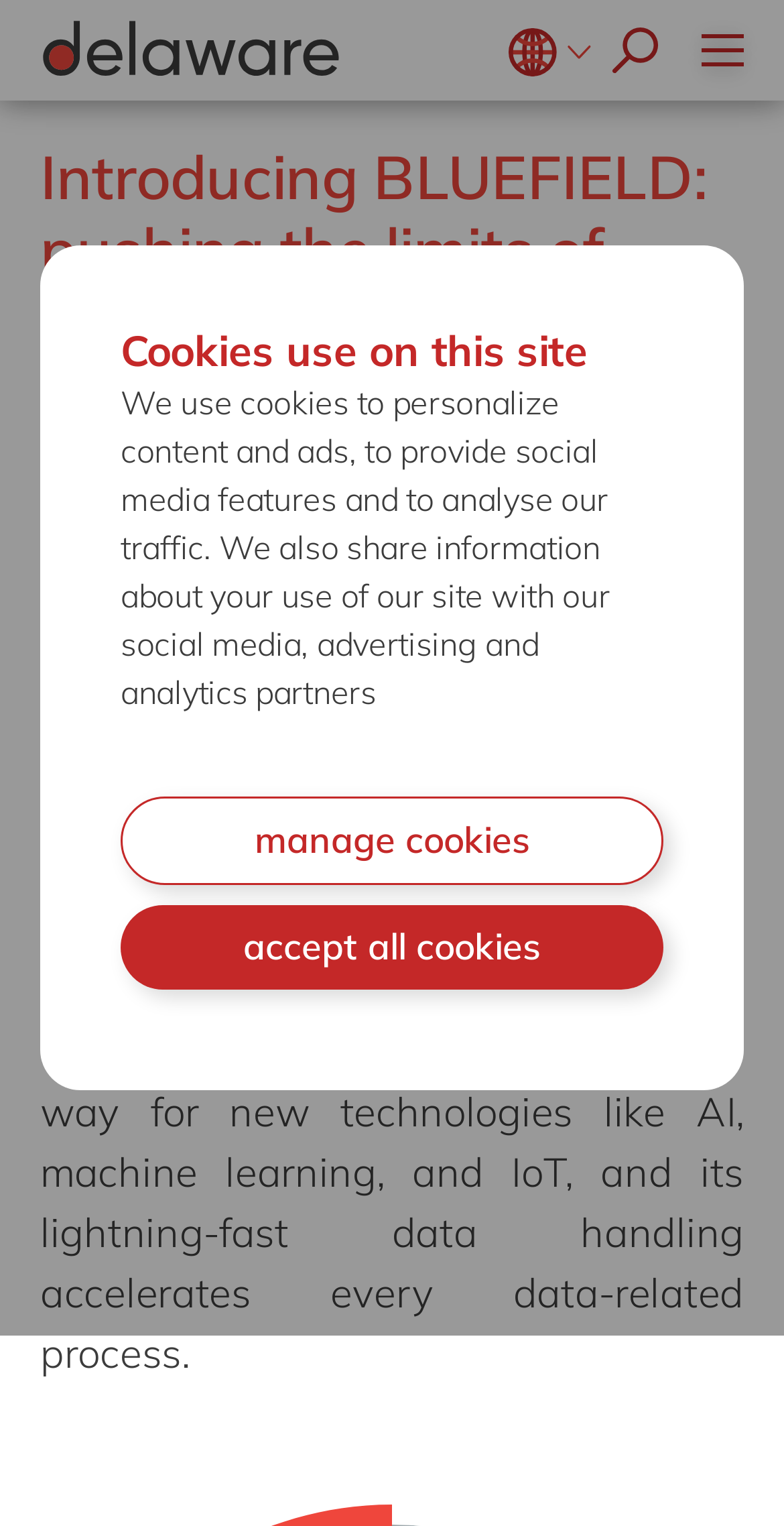Locate the bounding box coordinates of the region to be clicked to comply with the following instruction: "go to Belgium page". The coordinates must be four float numbers between 0 and 1, in the form [left, top, right, bottom].

[0.0, 0.064, 0.134, 0.088]